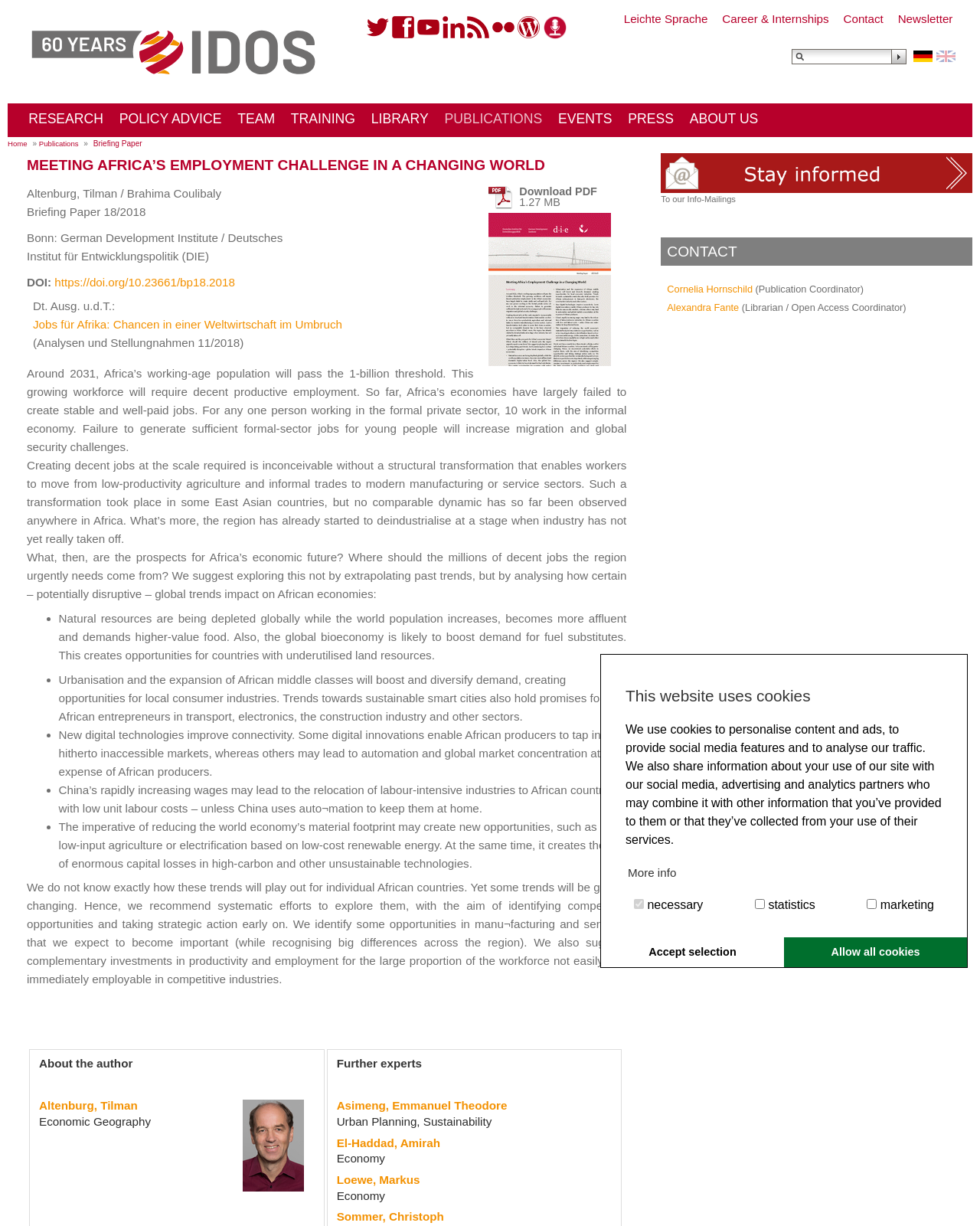What is the language of the webpage?
Please look at the screenshot and answer in one word or a short phrase.

English